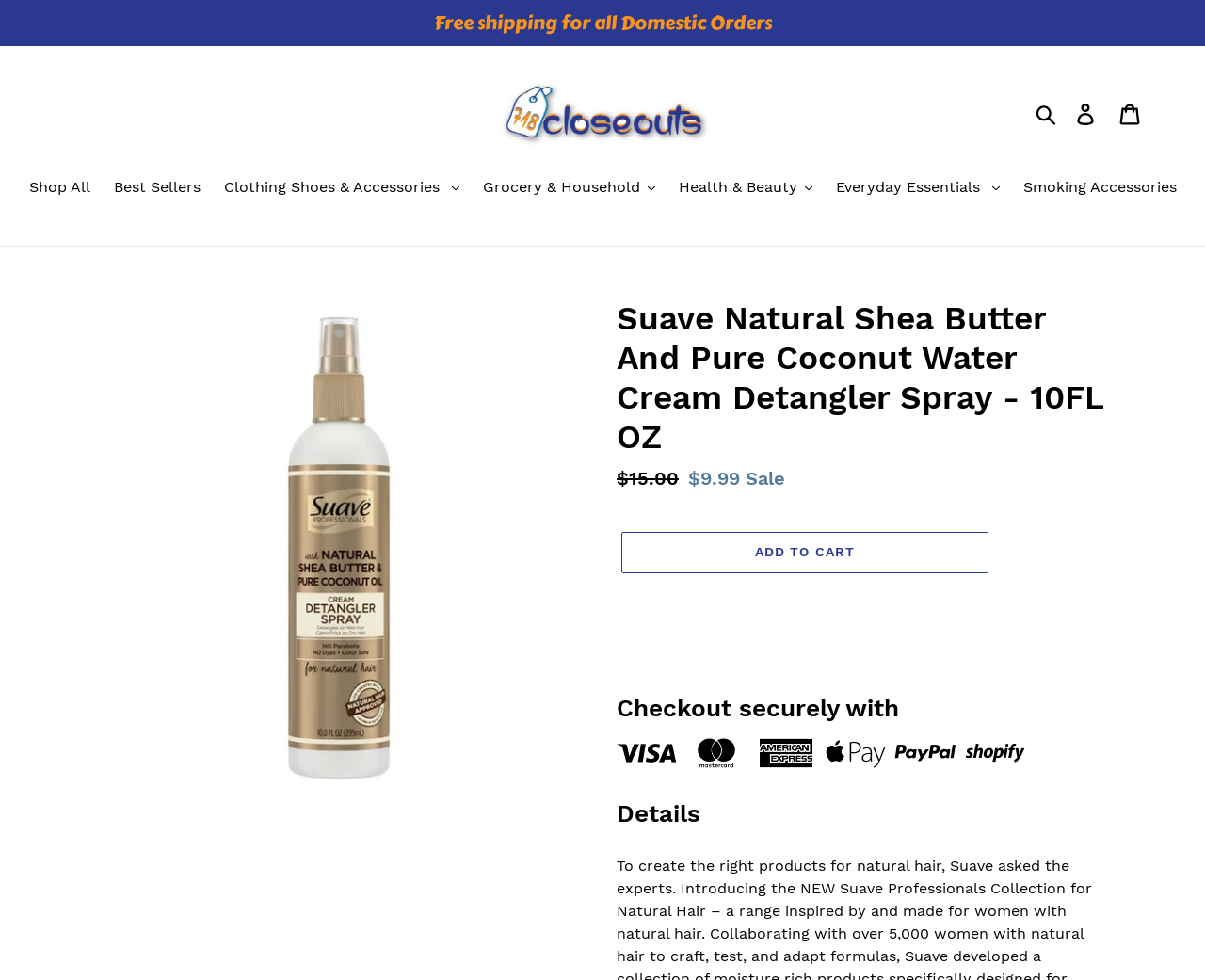What is the name of the product?
Please answer the question with a detailed response using the information from the screenshot.

I found the answer by looking at the heading element with the text 'Suave Natural Shea Butter And Pure Coconut Water Cream Detangler Spray - 10FL OZ' which is likely to be the name of the product.